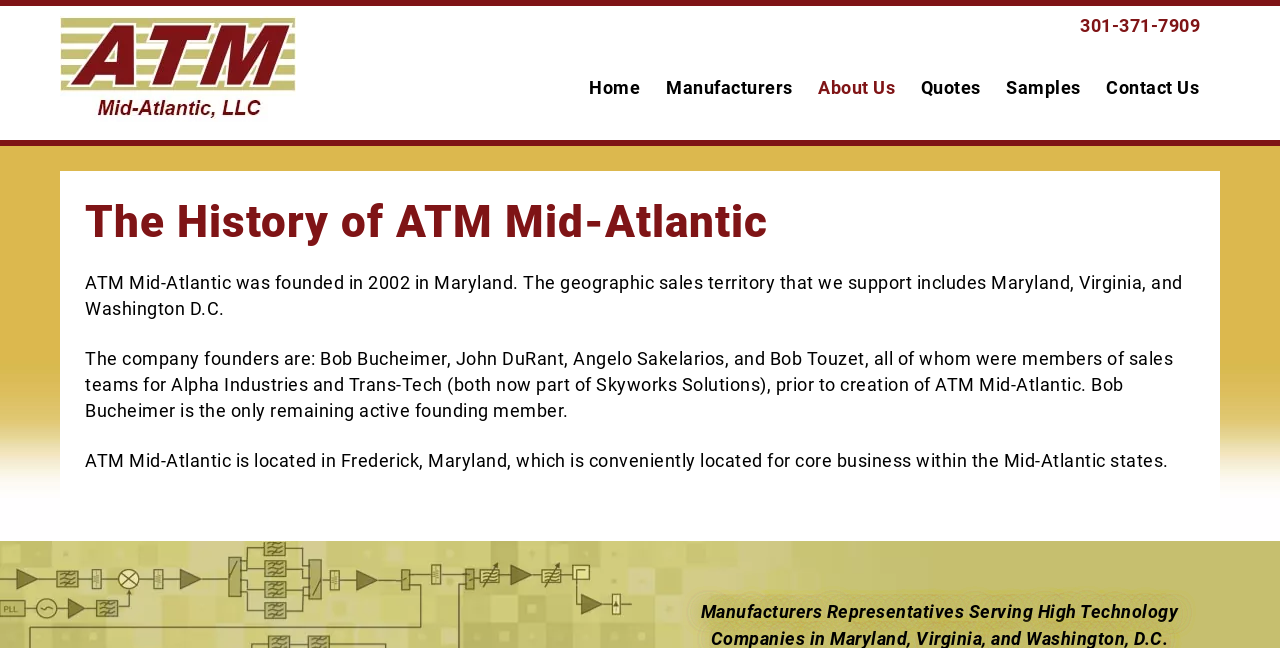Determine the bounding box for the UI element described here: "Manufacturers".

[0.512, 0.099, 0.627, 0.172]